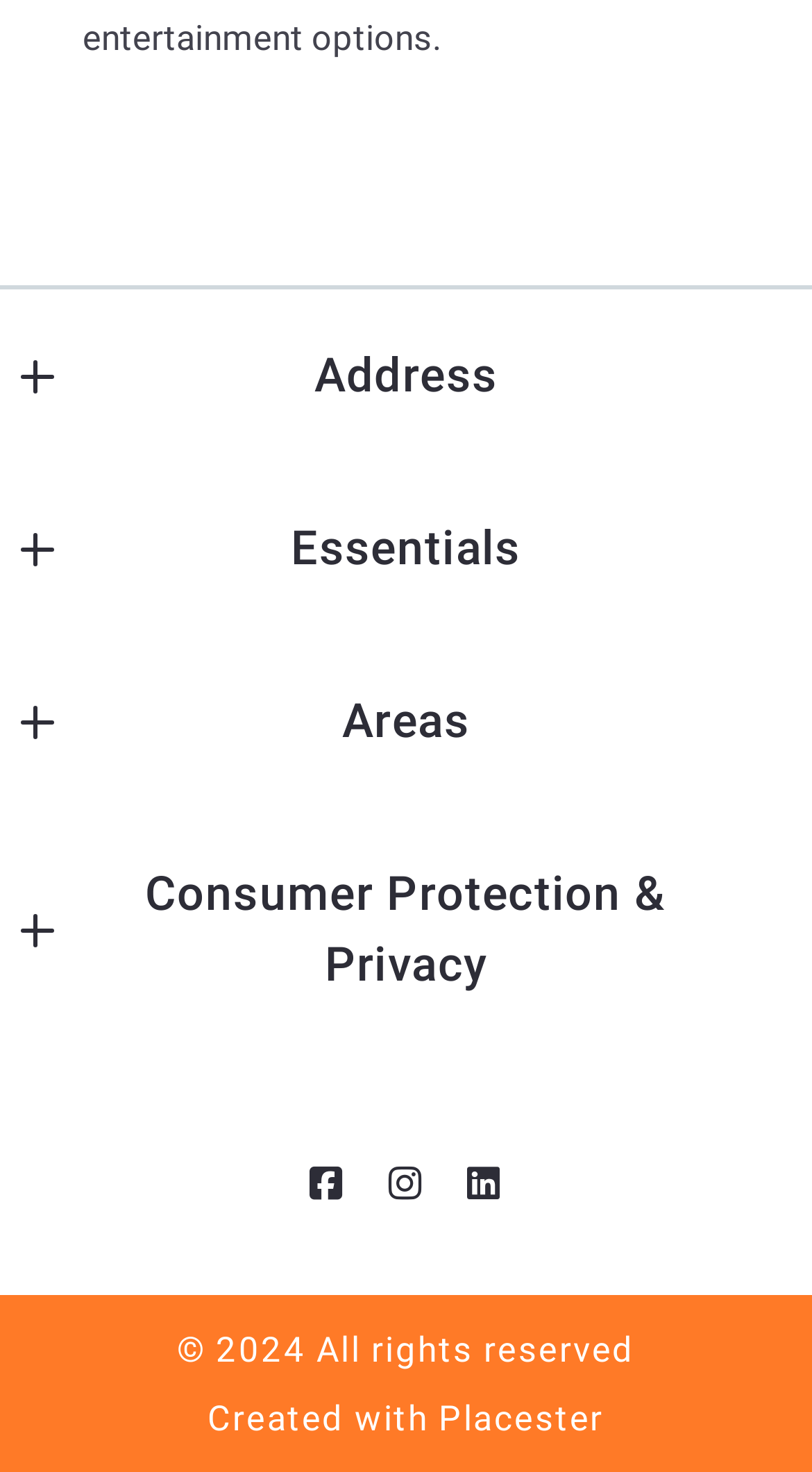Could you determine the bounding box coordinates of the clickable element to complete the instruction: "Browse all MLS listings"? Provide the coordinates as four float numbers between 0 and 1, i.e., [left, top, right, bottom].

[0.328, 0.425, 0.672, 0.453]